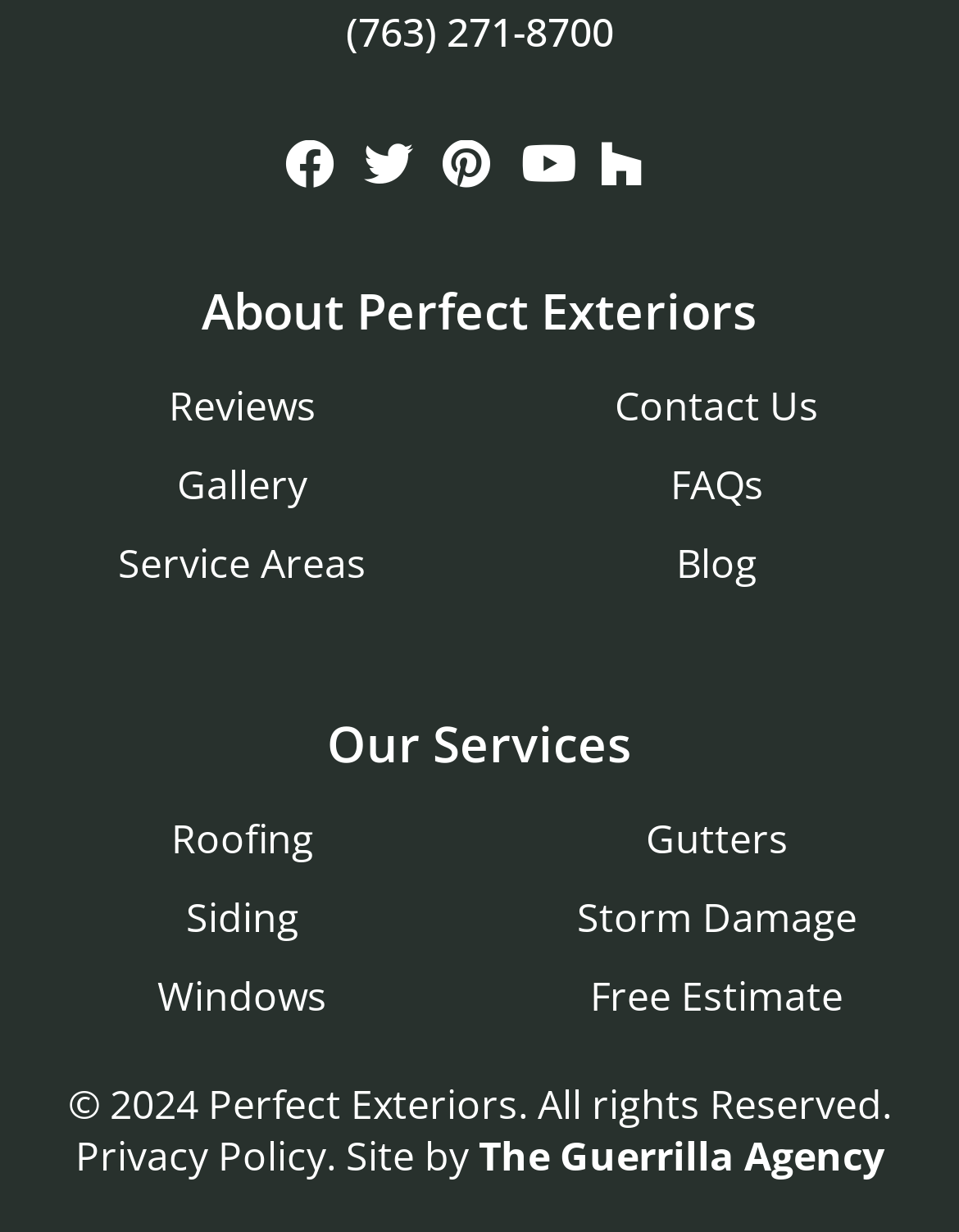Mark the bounding box of the element that matches the following description: "The Guerrilla Agency".

[0.499, 0.916, 0.922, 0.96]